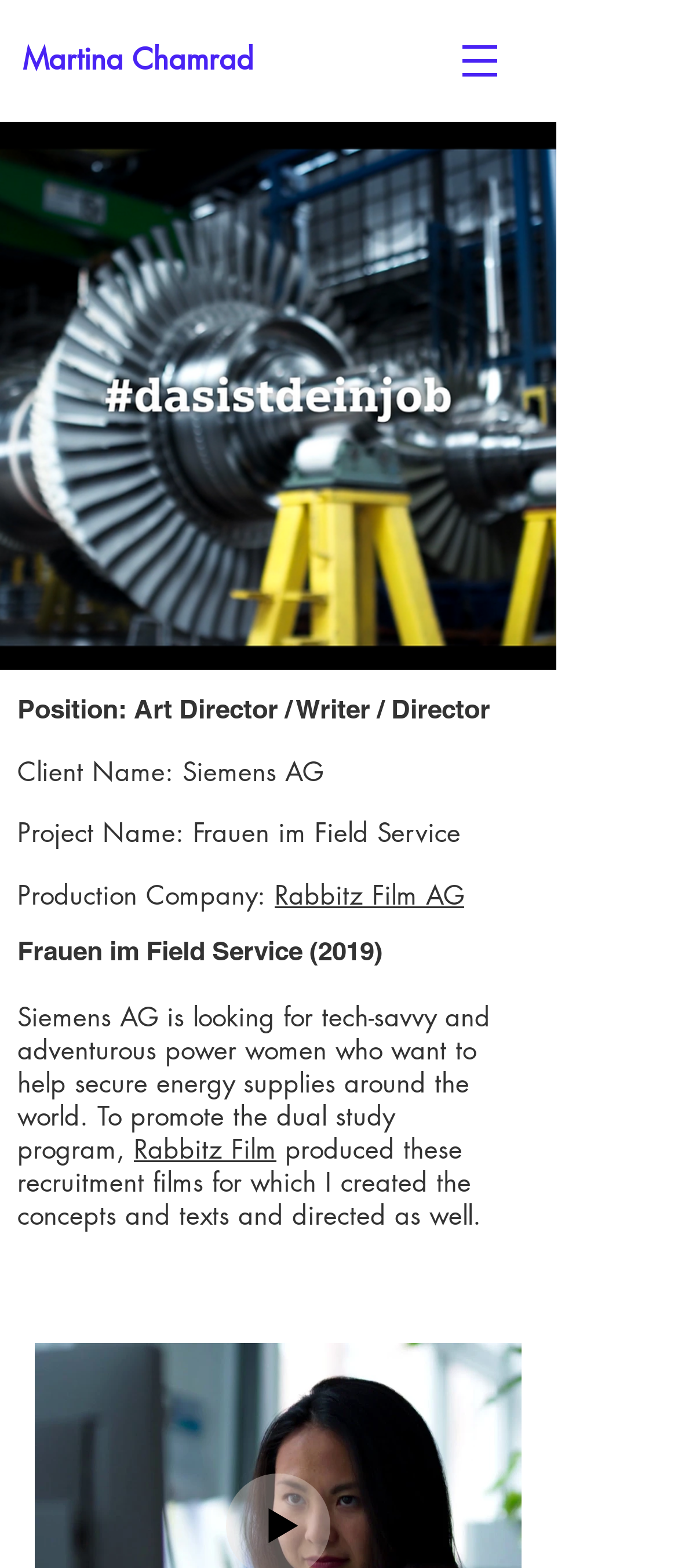Please find the main title text of this webpage.

Project Name: Frauen im Field Service